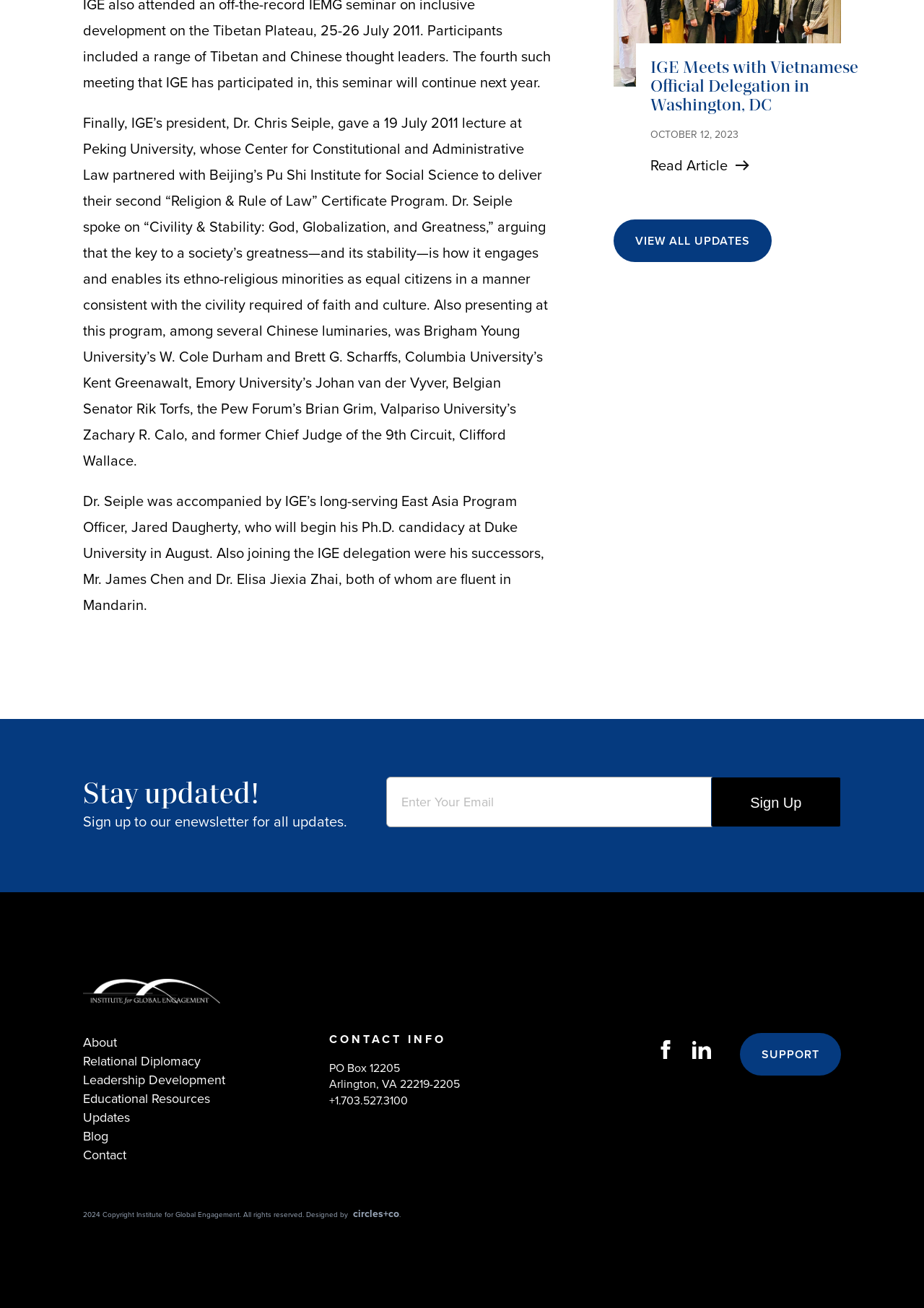What is the topic of Dr. Seiple's lecture?
Could you answer the question with a detailed and thorough explanation?

Based on the StaticText element with ID 363, Dr. Seiple gave a lecture on 'Civility & Stability: God, Globalization, and Greatness' at Peking University.